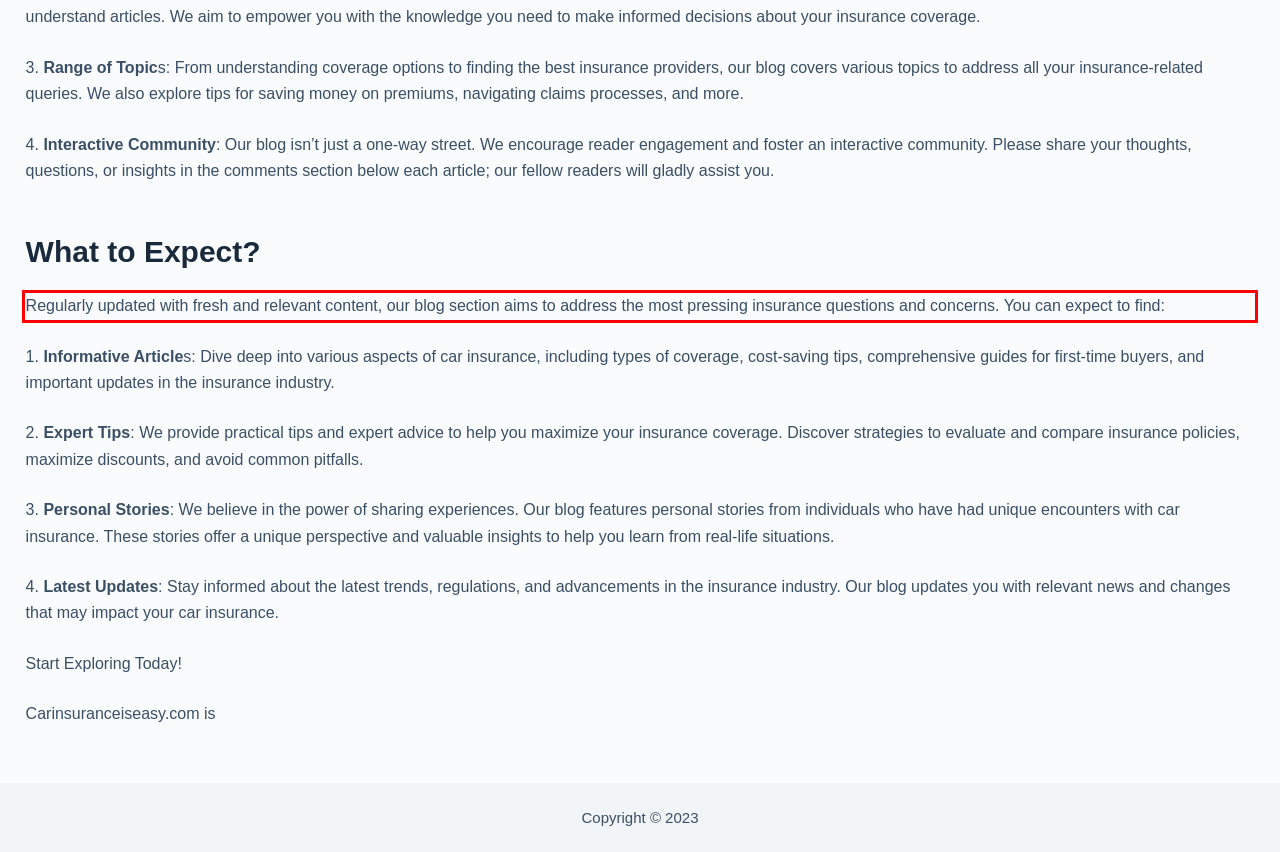Analyze the webpage screenshot and use OCR to recognize the text content in the red bounding box.

Regularly updated with fresh and relevant content, our blog section aims to address the most pressing insurance questions and concerns. You can expect to find: